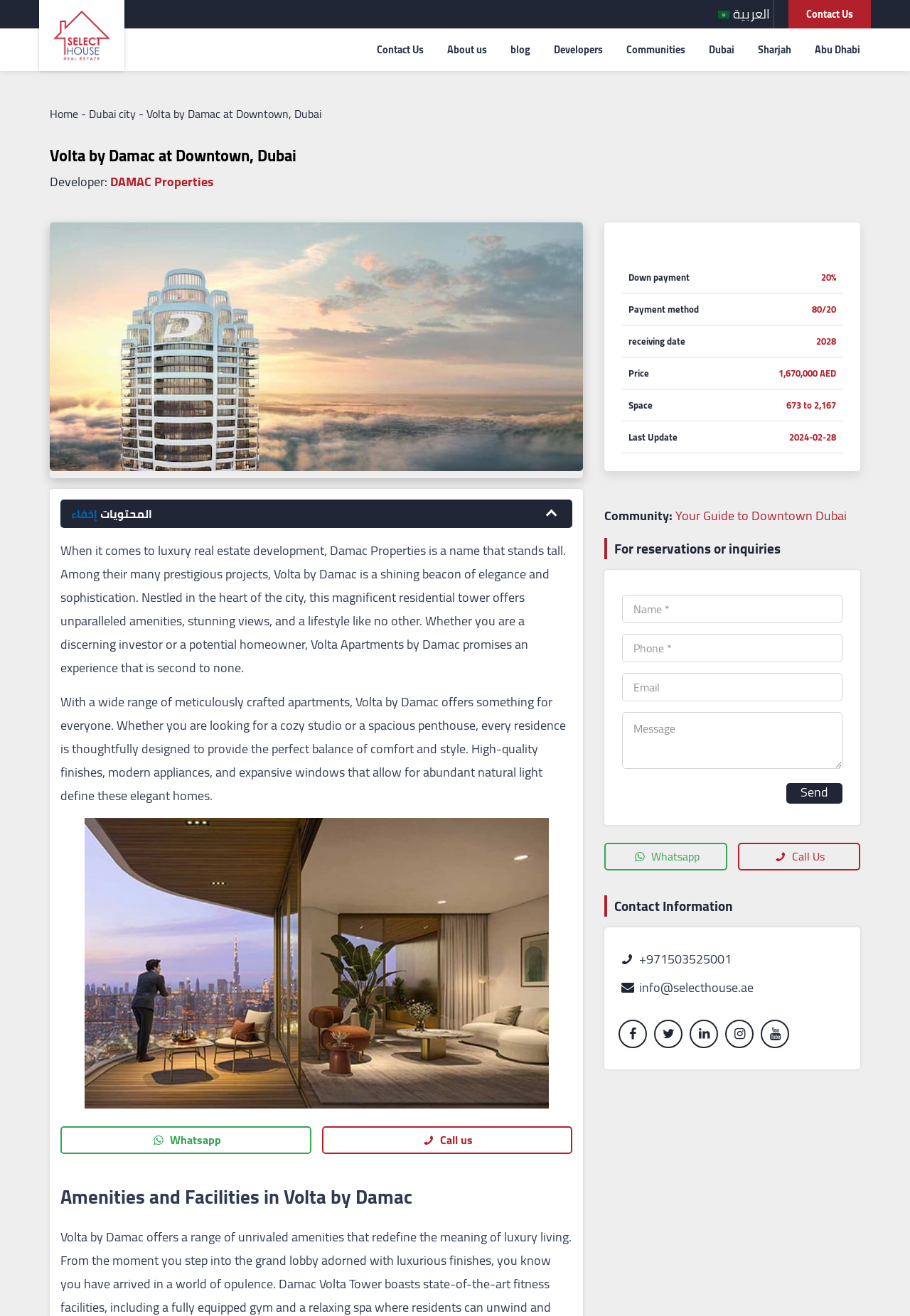Please specify the bounding box coordinates of the element that should be clicked to execute the given instruction: 'Click العربية'. Ensure the coordinates are four float numbers between 0 and 1, expressed as [left, top, right, bottom].

[0.789, 0.002, 0.846, 0.019]